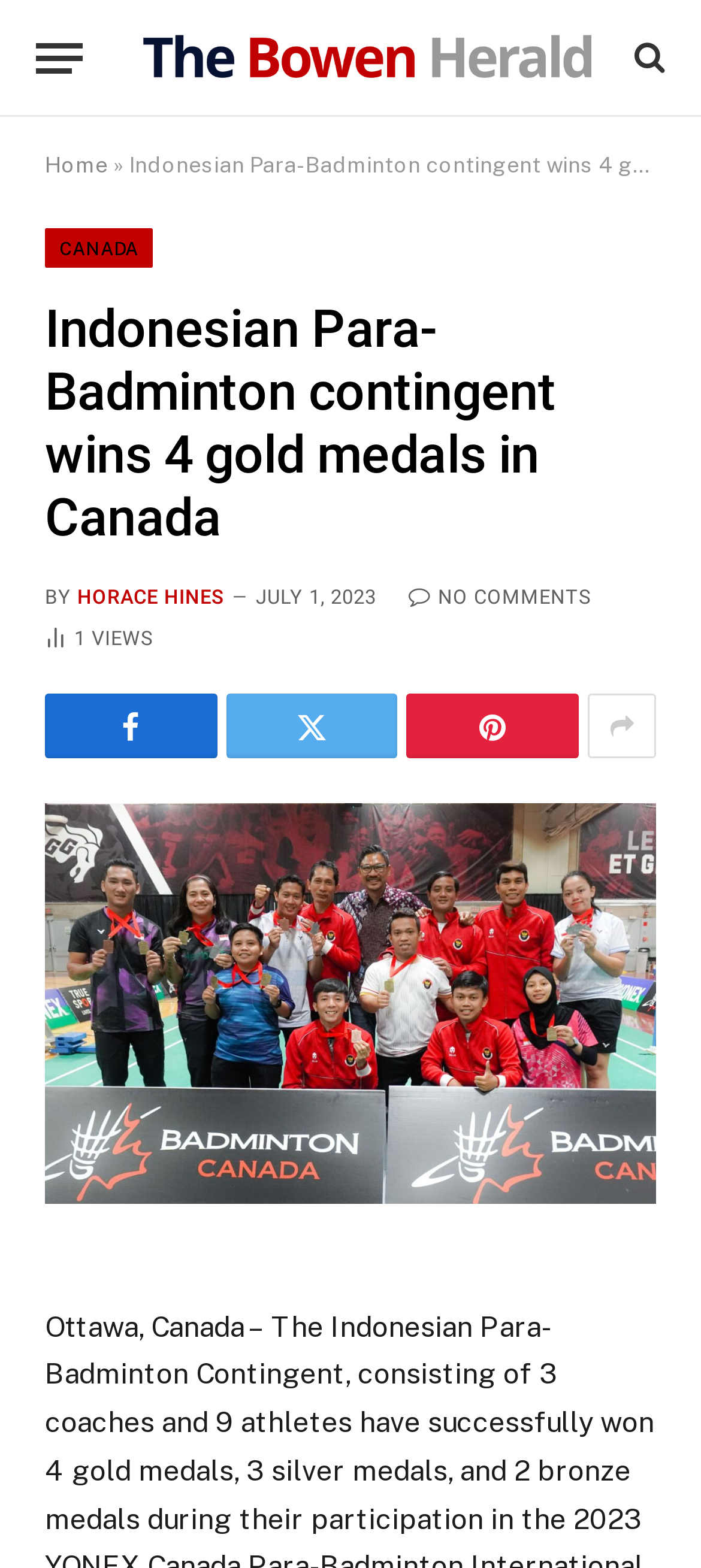What is the location mentioned in the article?
Based on the image, give a one-word or short phrase answer.

Canada